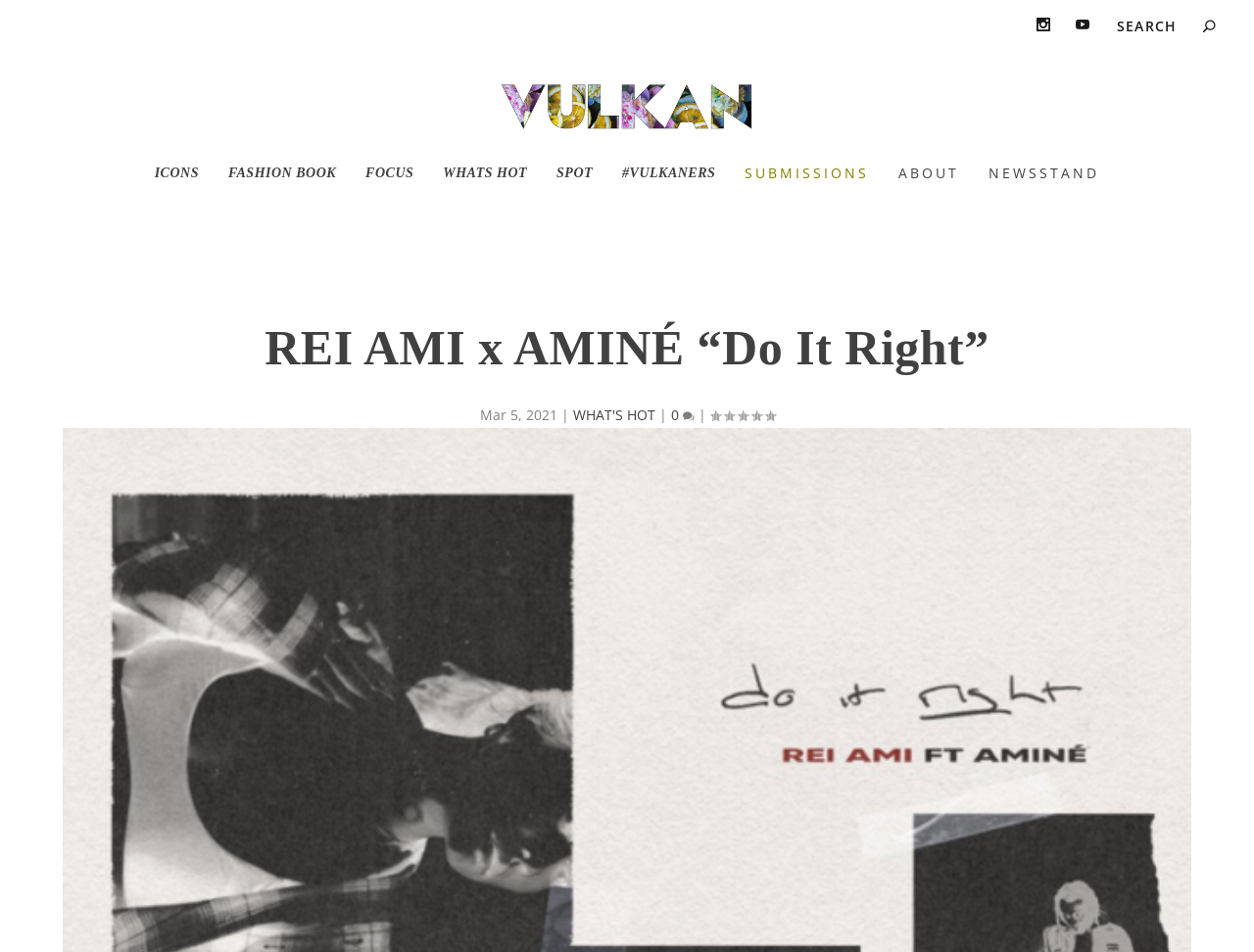Write an elaborate caption that captures the essence of the webpage.

The webpage appears to be an article page from Vulkan Magazine, featuring an article titled "REI AMI x AMINÉ “Do It Right”". At the top right corner, there are three icons: a share icon, a bookmark icon, and a search bar with a magnifying glass icon. The search bar is accompanied by a "Search for:" label.

Below the icons, the Vulkan Magazine logo is displayed, along with a navigation menu that includes links to various sections such as "ICONS", "FASHION BOOK", "FOCUS", "WHATS HOT", "SPOT", "#VULKANERS", "SUBMISSIONS", "ABOUT", and "NEWSSTAND". Each link is accompanied by a heading with the same text.

The main content of the article is displayed below the navigation menu. The article title "REI AMI x AMINÉ “Do It Right”" is prominently displayed, followed by the publication date "Mar 5, 2021". There is a "WHAT'S HOT" link, a comment count indicator, and a rating label with a score of 0.00.

Overall, the webpage has a clean and organized layout, with clear headings and concise text. The navigation menu provides easy access to various sections of the magazine, while the article content is prominently displayed.